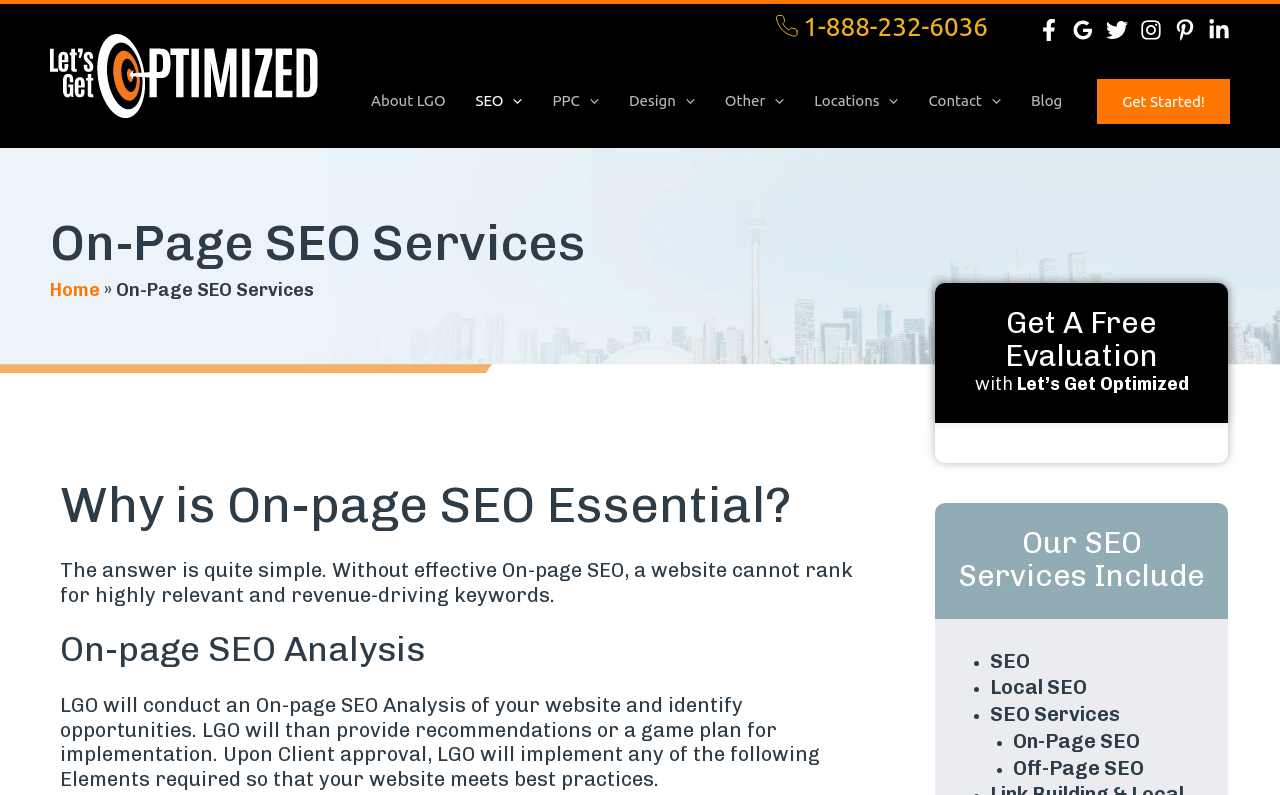Could you indicate the bounding box coordinates of the region to click in order to complete this instruction: "Visit Facebook page".

[0.811, 0.024, 0.828, 0.051]